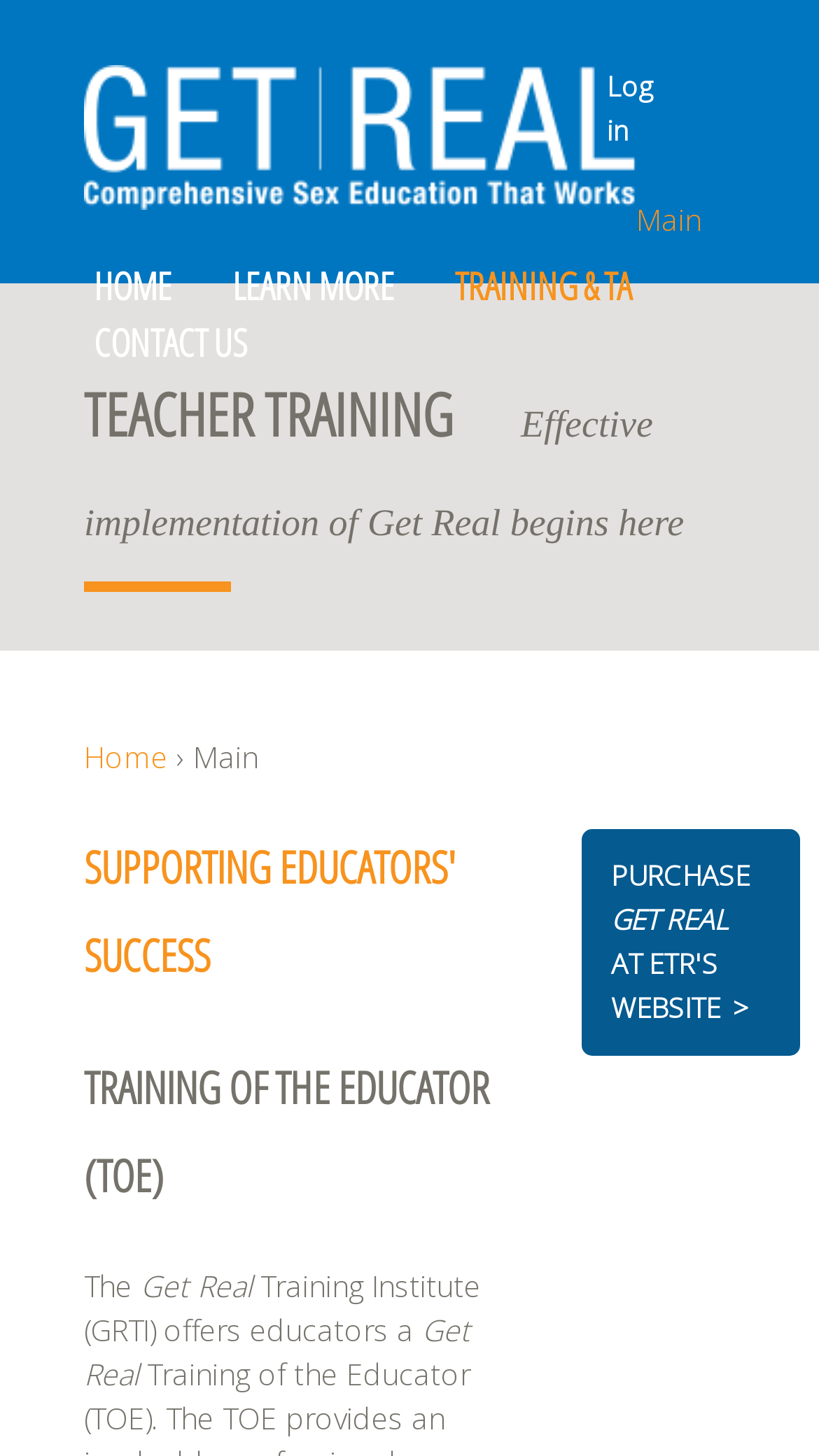Find the bounding box coordinates of the clickable element required to execute the following instruction: "learn more about Get Real". Provide the coordinates as four float numbers between 0 and 1, i.e., [left, top, right, bottom].

[0.272, 0.176, 0.492, 0.215]